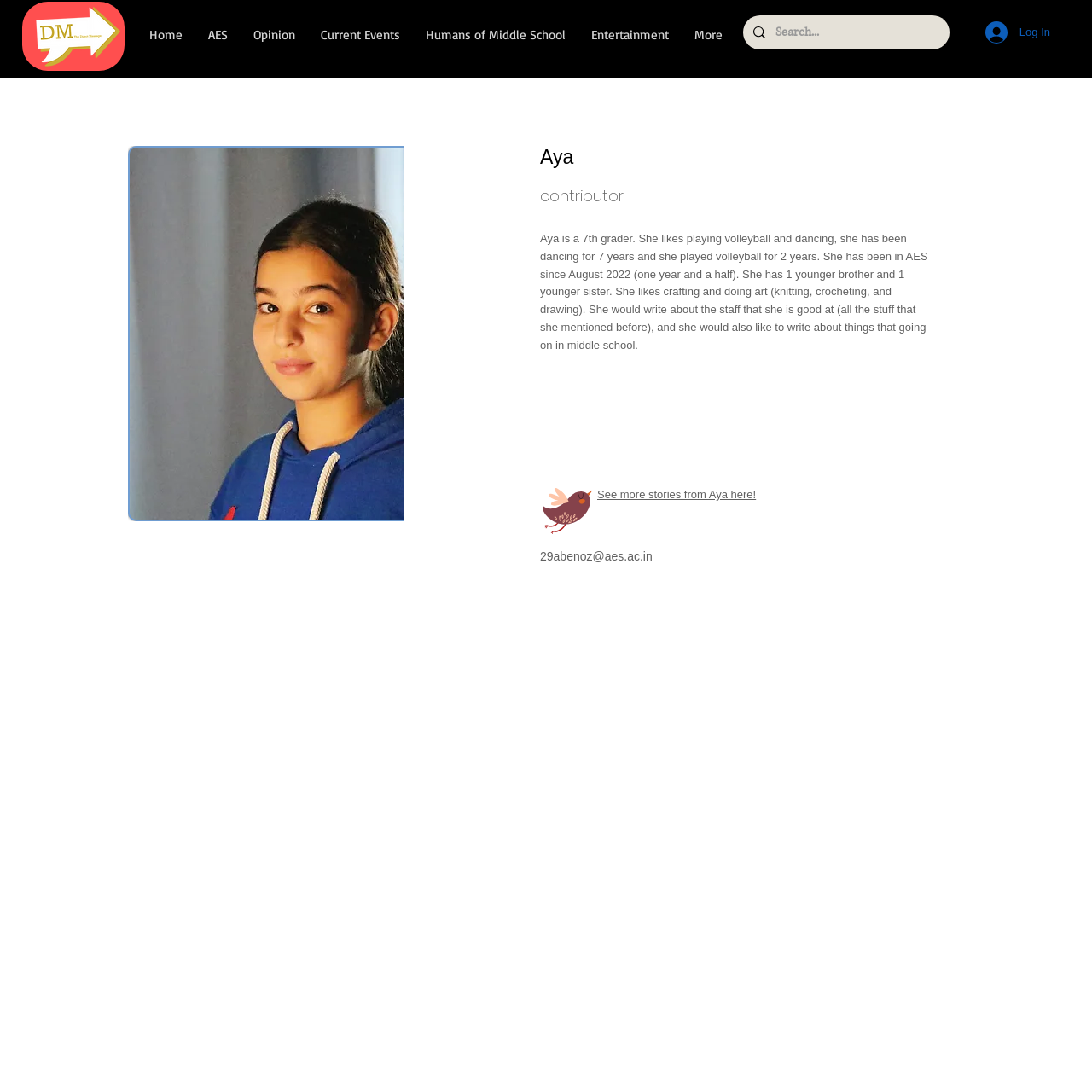Provide a one-word or one-phrase answer to the question:
What is the email address associated with Aya?

29abenoz@aes.ac.in